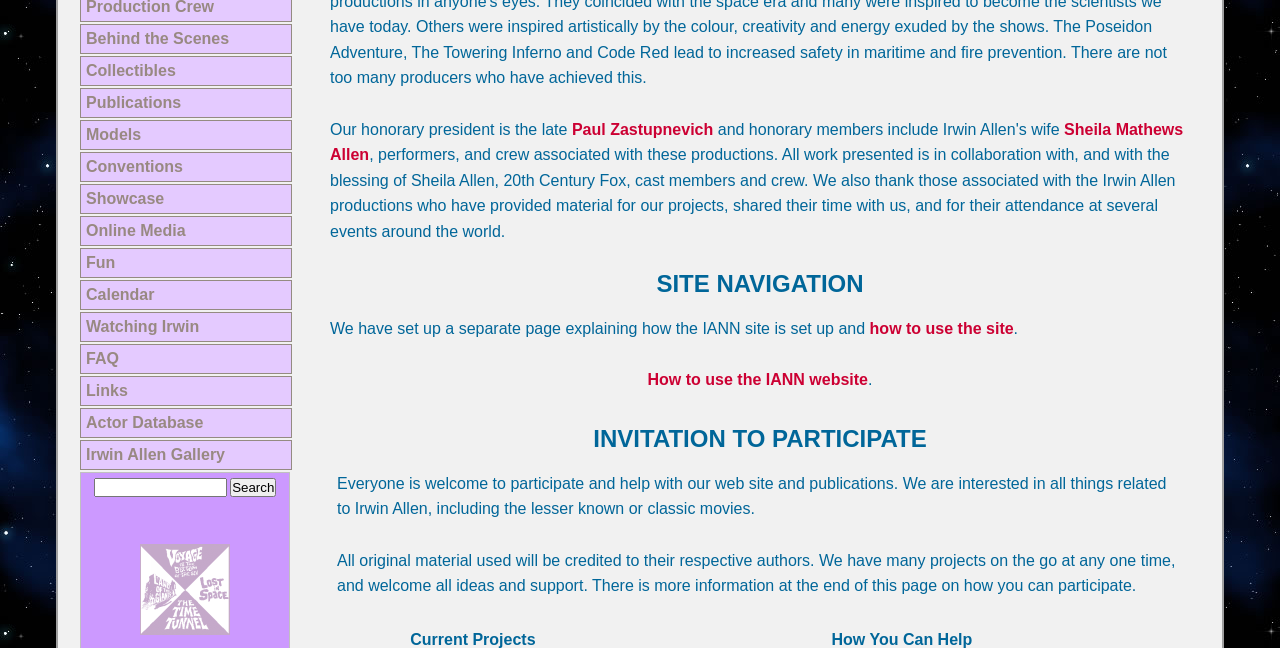Locate the UI element that matches the description Watching Irwin in the webpage screenshot. Return the bounding box coordinates in the format (top-left x, top-left y, bottom-right x, bottom-right y), with values ranging from 0 to 1.

[0.063, 0.482, 0.227, 0.526]